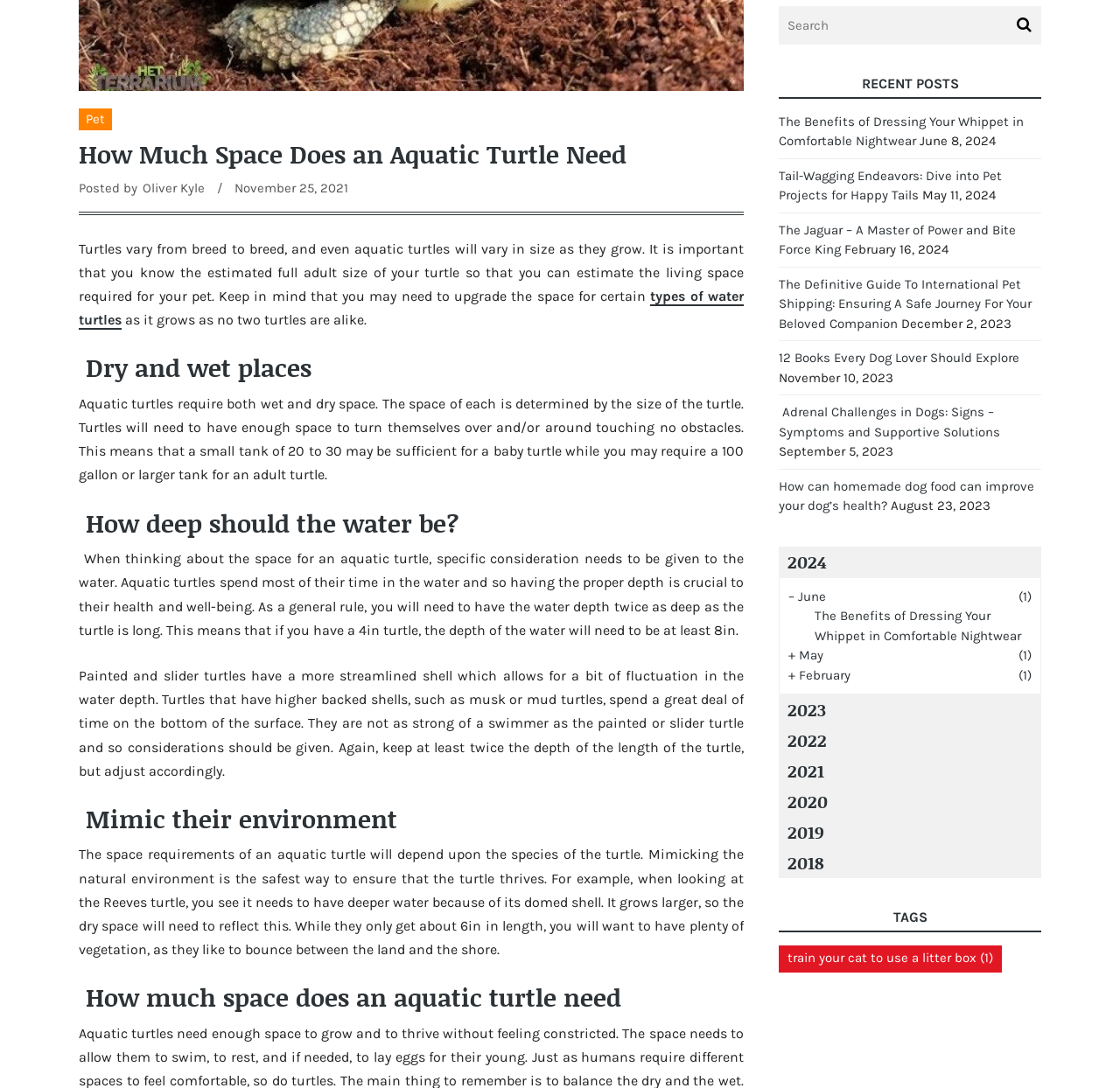Show the bounding box coordinates for the HTML element described as: "+ February (1)".

[0.704, 0.611, 0.921, 0.629]